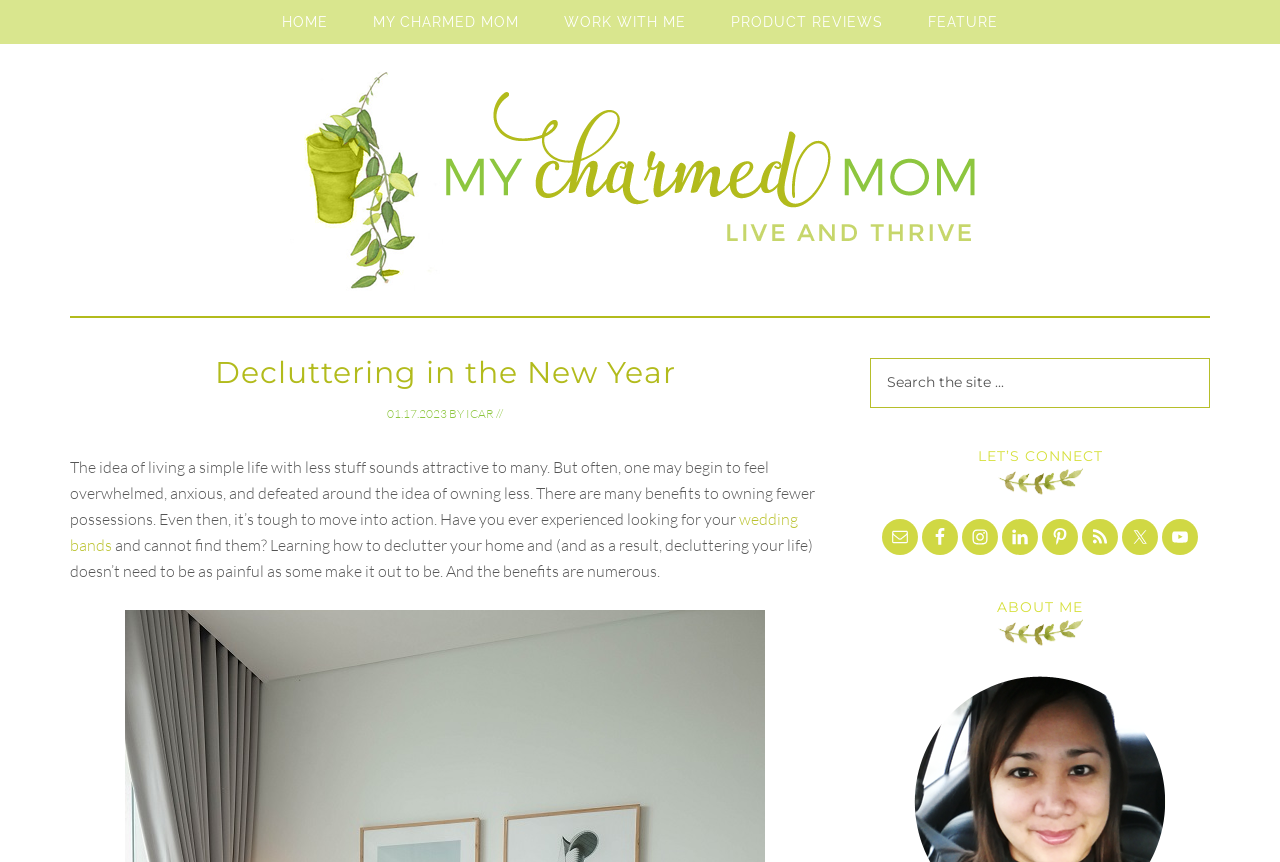Please identify the bounding box coordinates of the element I need to click to follow this instruction: "Contact via email".

None